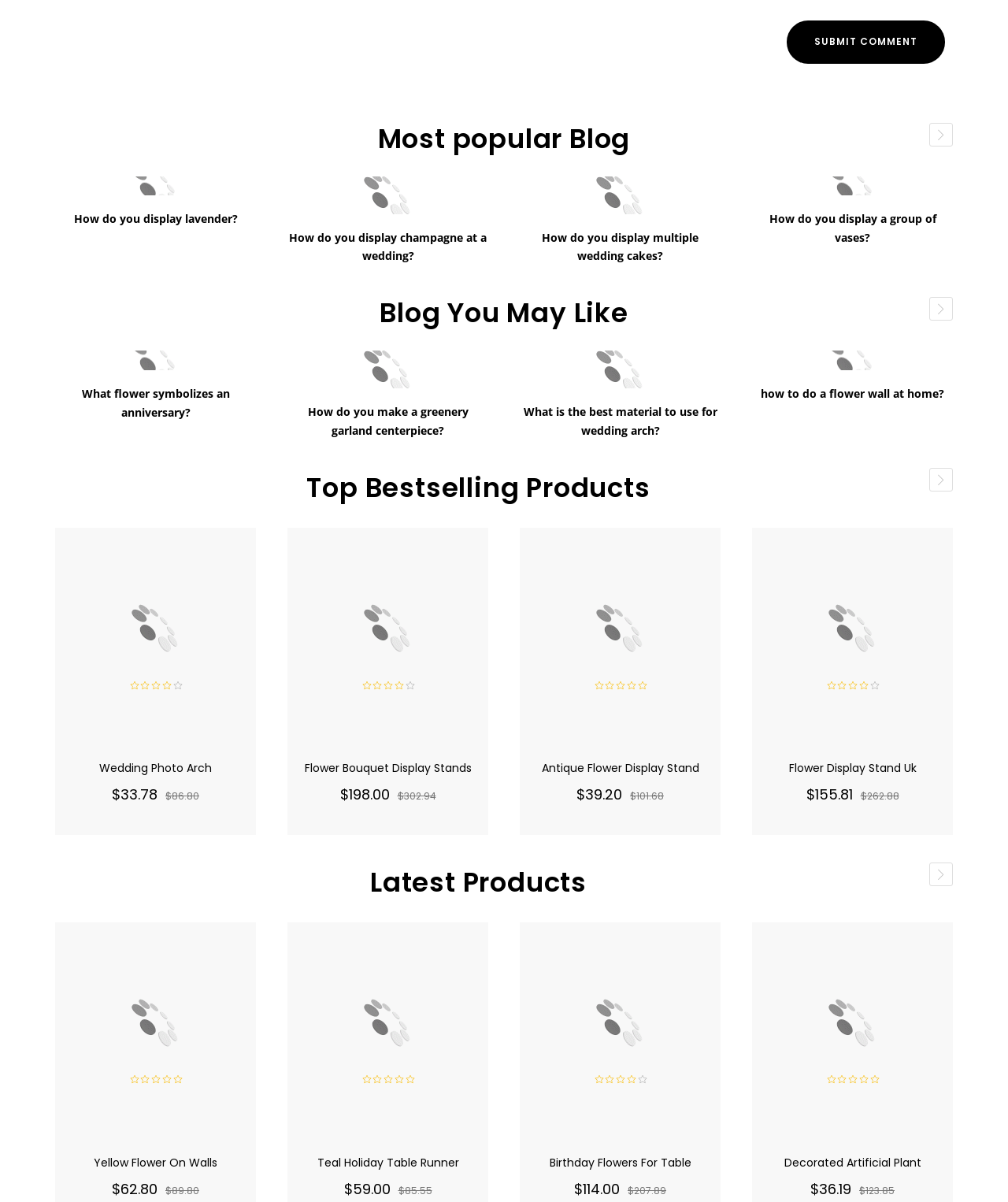Identify the bounding box coordinates for the UI element described as: "Submit comment". The coordinates should be provided as four floats between 0 and 1: [left, top, right, bottom].

[0.78, 0.017, 0.938, 0.053]